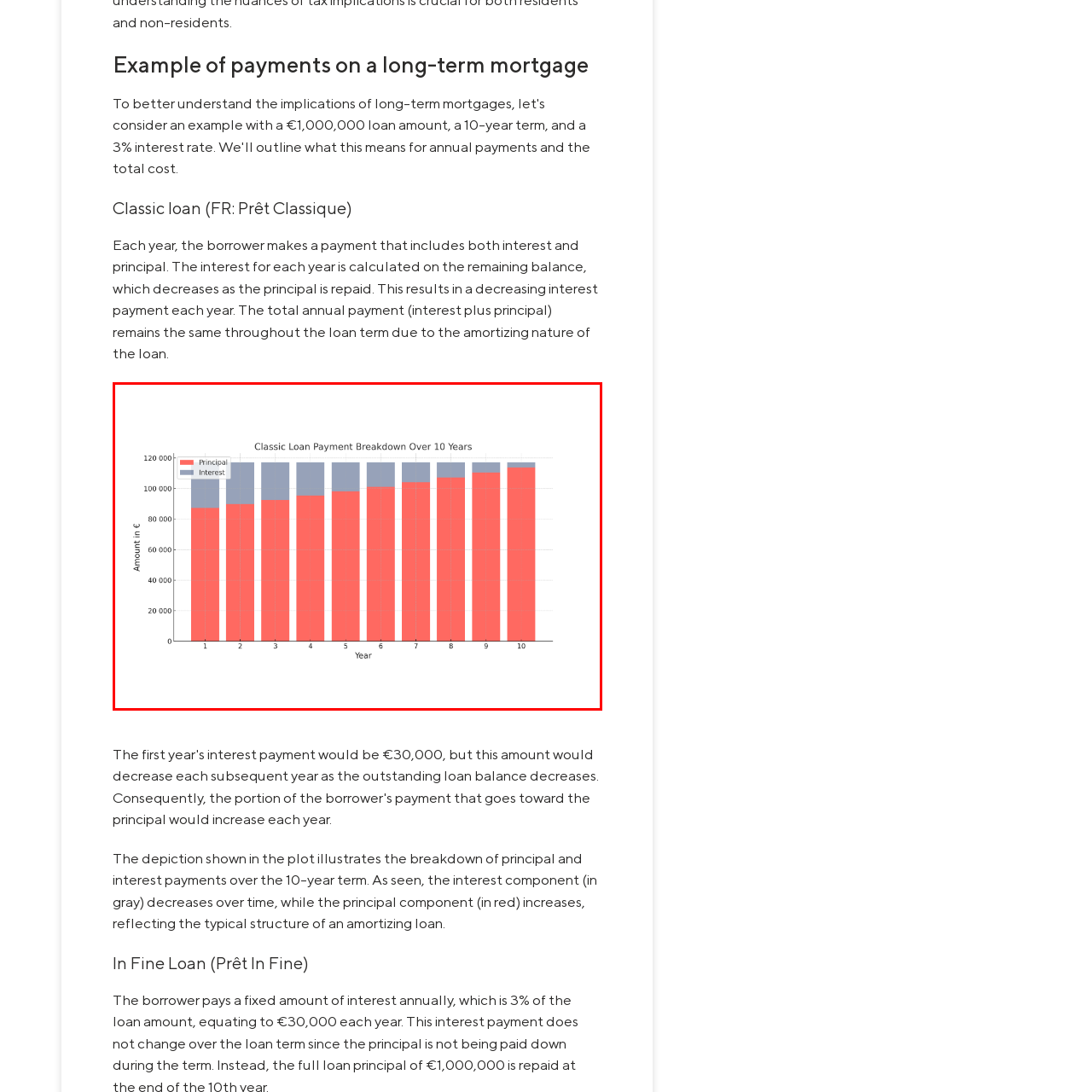What do the red segments represent?  
Please examine the image enclosed within the red bounding box and provide a thorough answer based on what you observe in the image.

The red segments in the bar chart signify the principal payments, which steadily increase over the ten-year term, reflecting the decreasing interest payments.